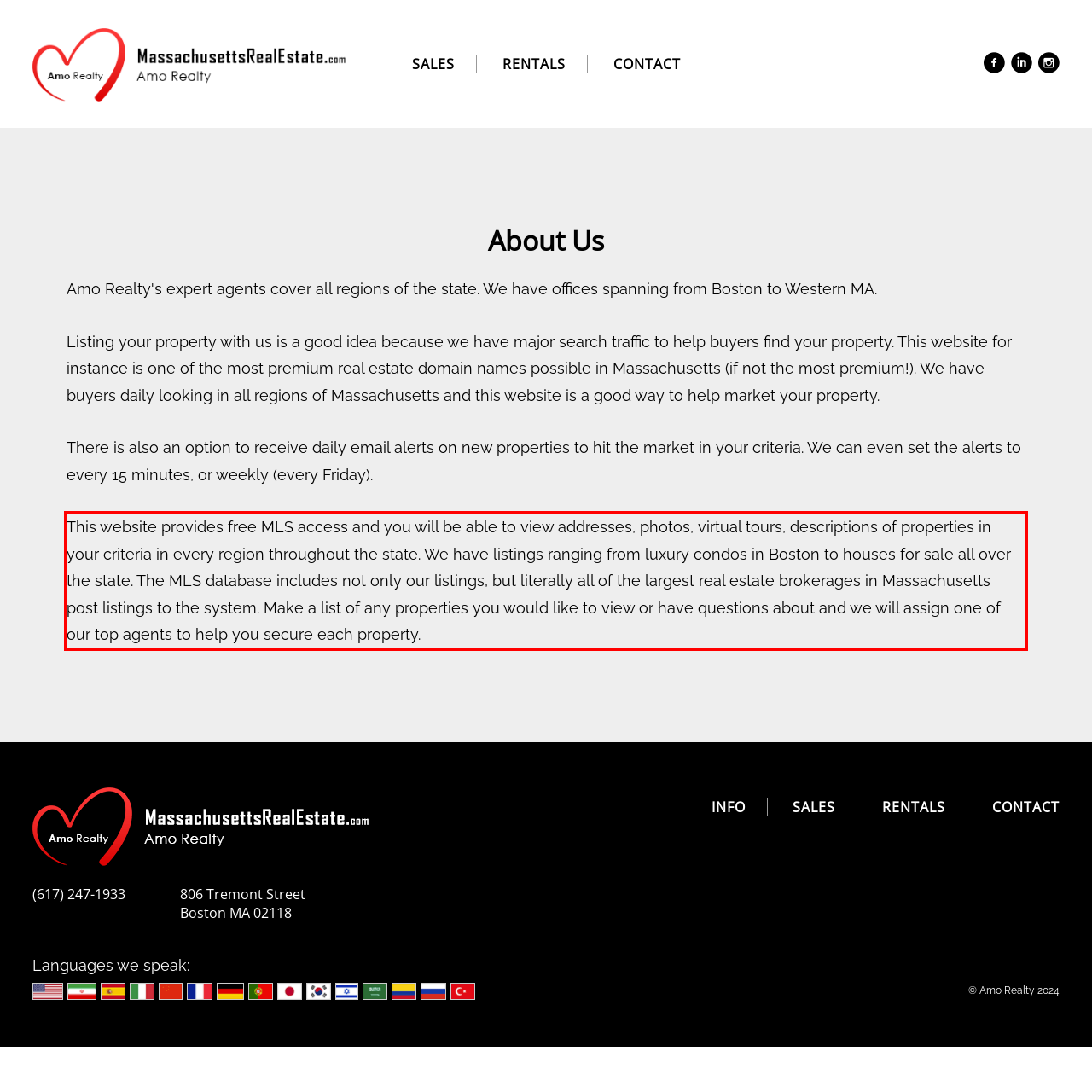Within the provided webpage screenshot, find the red rectangle bounding box and perform OCR to obtain the text content.

This website provides free MLS access and you will be able to view addresses, photos, virtual tours, descriptions of properties in your criteria in every region throughout the state. We have listings ranging from luxury condos in Boston to houses for sale all over the state. The MLS database includes not only our listings, but literally all of the largest real estate brokerages in Massachusetts post listings to the system. Make a list of any properties you would like to view or have questions about and we will assign one of our top agents to help you secure each property.